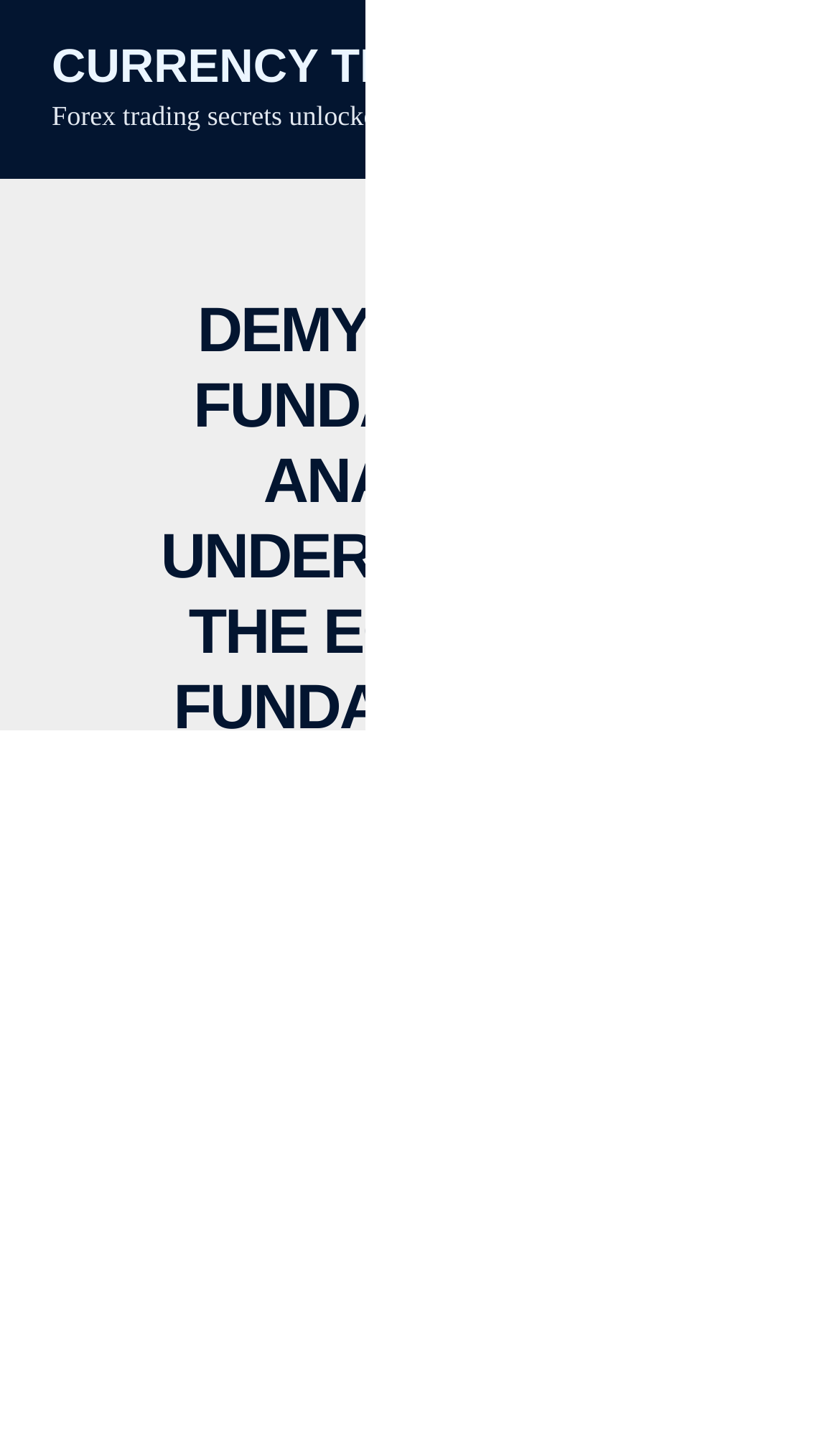Generate a thorough description of the webpage.

The webpage is focused on demystifying fundamental analysis for currency traders, with a prominent heading that spans across the top half of the page. Below the heading, there is a brief introduction or subtitle "Forex trading secrets unlocked" situated near the top-left corner. 

On the top-right corner, there is a main menu button accompanied by a small image. 

The page features a prominent link "CURRENCY TRADING" at the top, which is positioned above the introduction. 

The author's information is provided, including the name "Asel" and the date "January 19, 2024", situated at the bottom-left corner of the page. 

A large image related to "Understanding Fundamental Analysis for Currency Traders" occupies the lower half of the page, spanning from the left to the right edge.